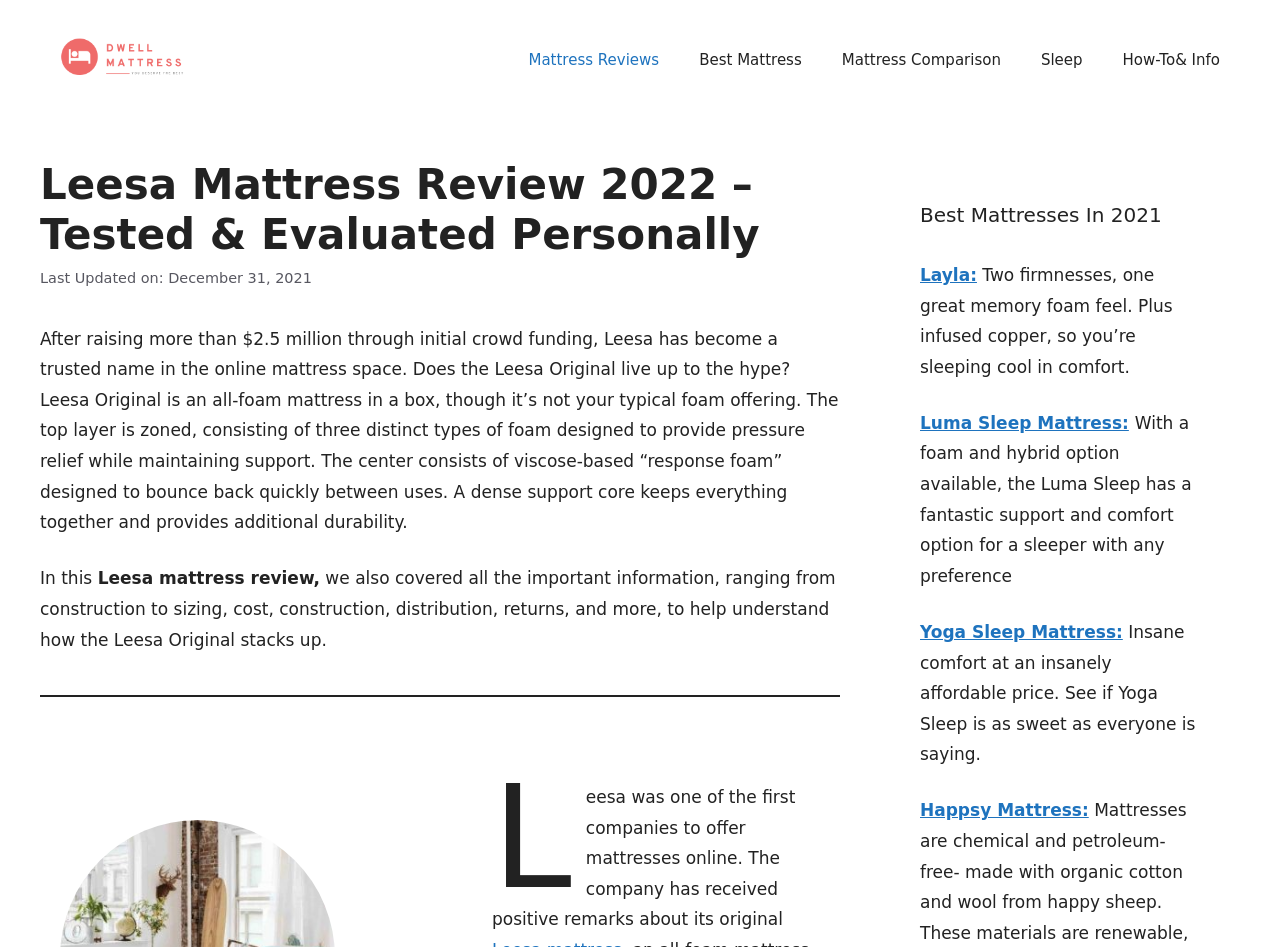What is the type of foam used in the center of the Leesa Original mattress?
Please look at the screenshot and answer in one word or a short phrase.

Viscose-based response foam